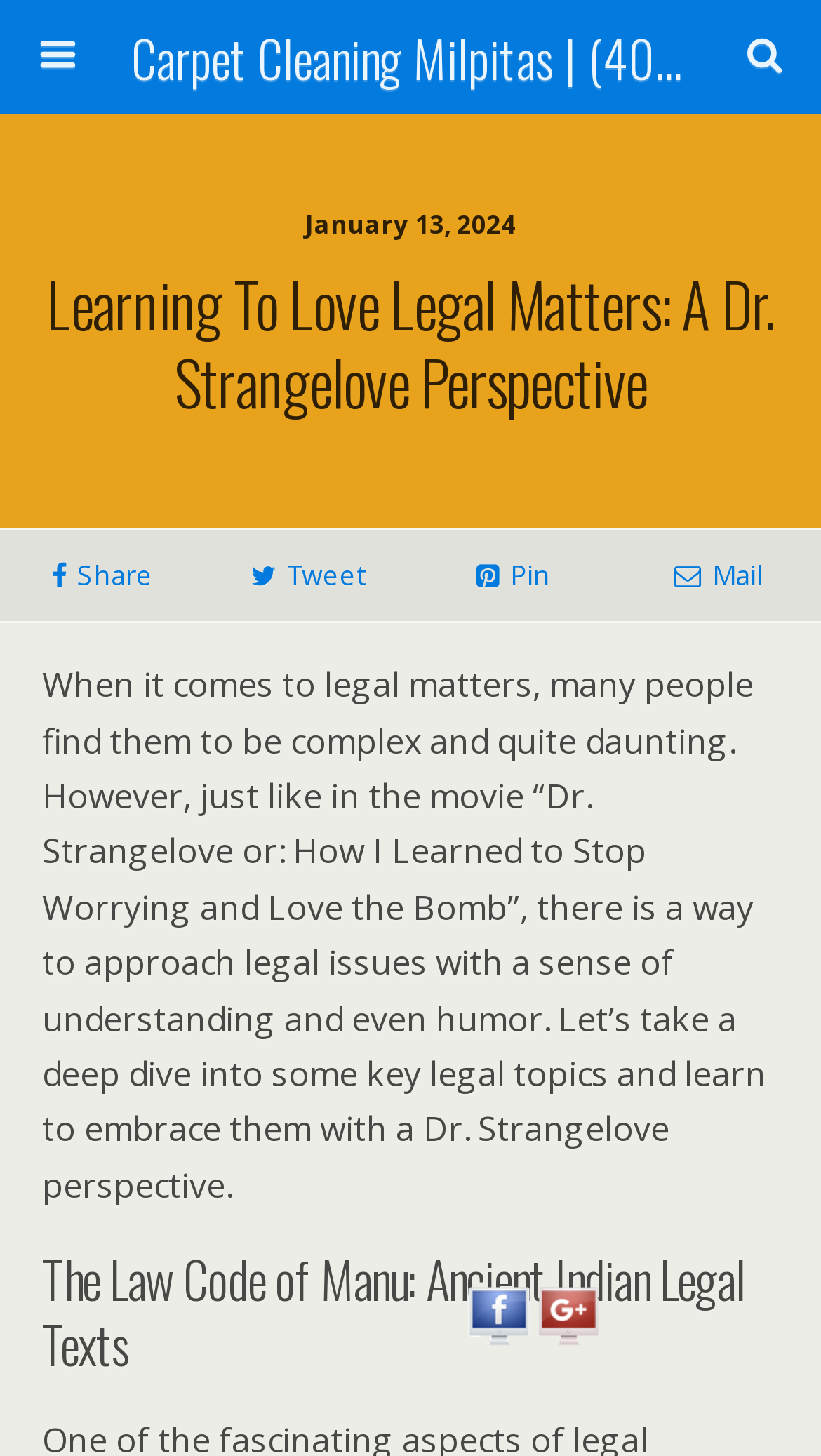Explain the features and main sections of the webpage comprehensively.

The webpage appears to be a blog post or article discussing legal matters from a unique perspective, inspired by the movie "Dr. Strangelove or: How I Learned to Stop Worrying and Love the Bomb". 

At the top of the page, there is a link to "Carpet Cleaning Milpitas" with a phone number, which seems to be the website's title or header. Next to it, there is a search bar with a "Search" button. 

Below the title, there is a date "January 13, 2024" displayed. The main heading "Learning To Love Legal Matters: A Dr. Strangelove Perspective" is centered on the page. 

Underneath the main heading, there are four social media links: "Share", "Tweet", "Pin", and "Mail", aligned horizontally. 

The main content of the page starts with a paragraph of text that discusses how people often find legal matters complex and daunting, but suggests that with the right approach, they can be understood and even humorous. 

Further down the page, there is a subheading "The Law Code of Manu: Ancient Indian Legal Texts". 

At the bottom of the page, there are two links to social media platforms, "Visit Us On Facebook" and "Visit Us On Google Plus", each accompanied by an image.